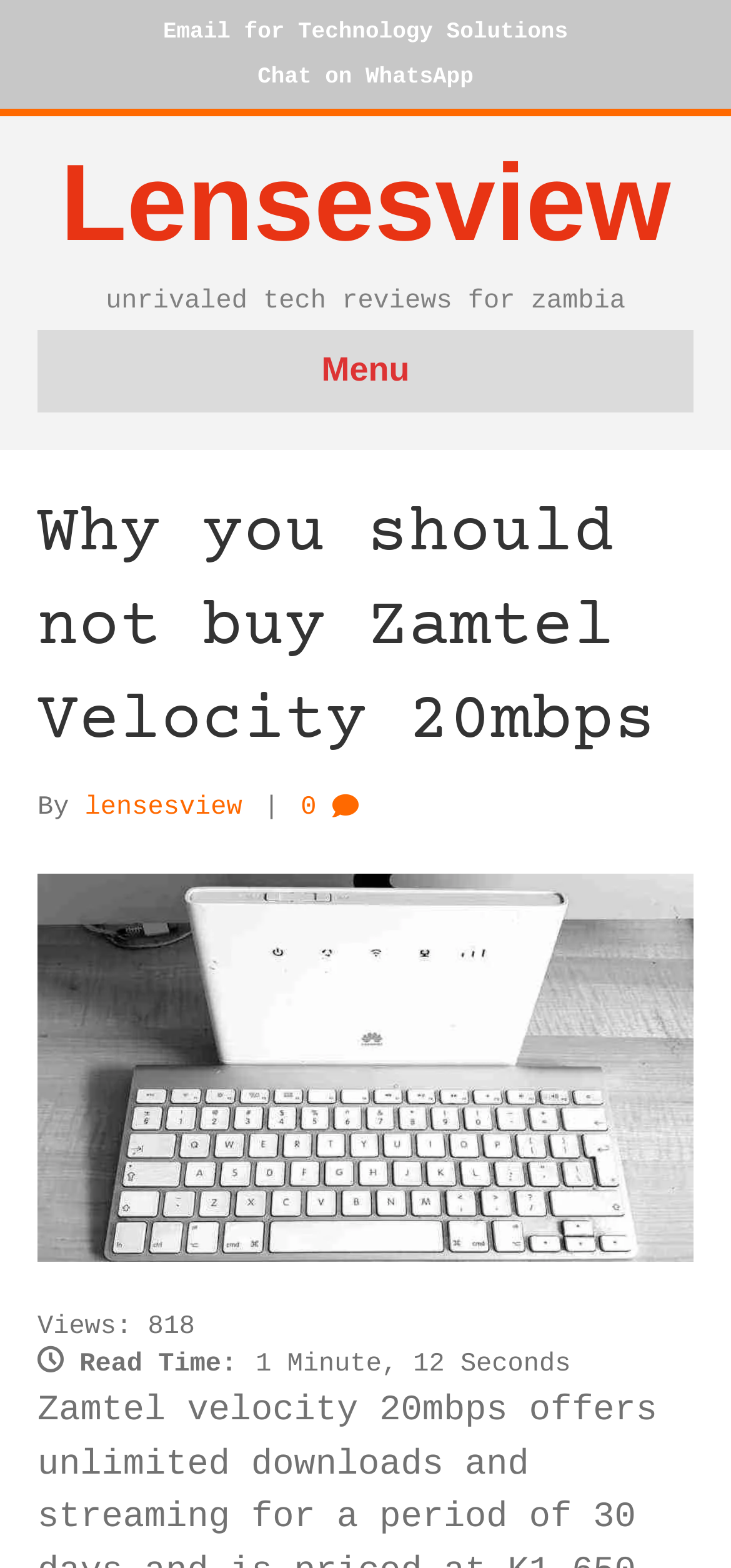Please provide a detailed answer to the question below by examining the image:
What is the author of the article?

I determined the author of the article by looking at the link element with the text 'lensesview' next to the 'By' static text element, which suggests that the author of the article is Lensesview.